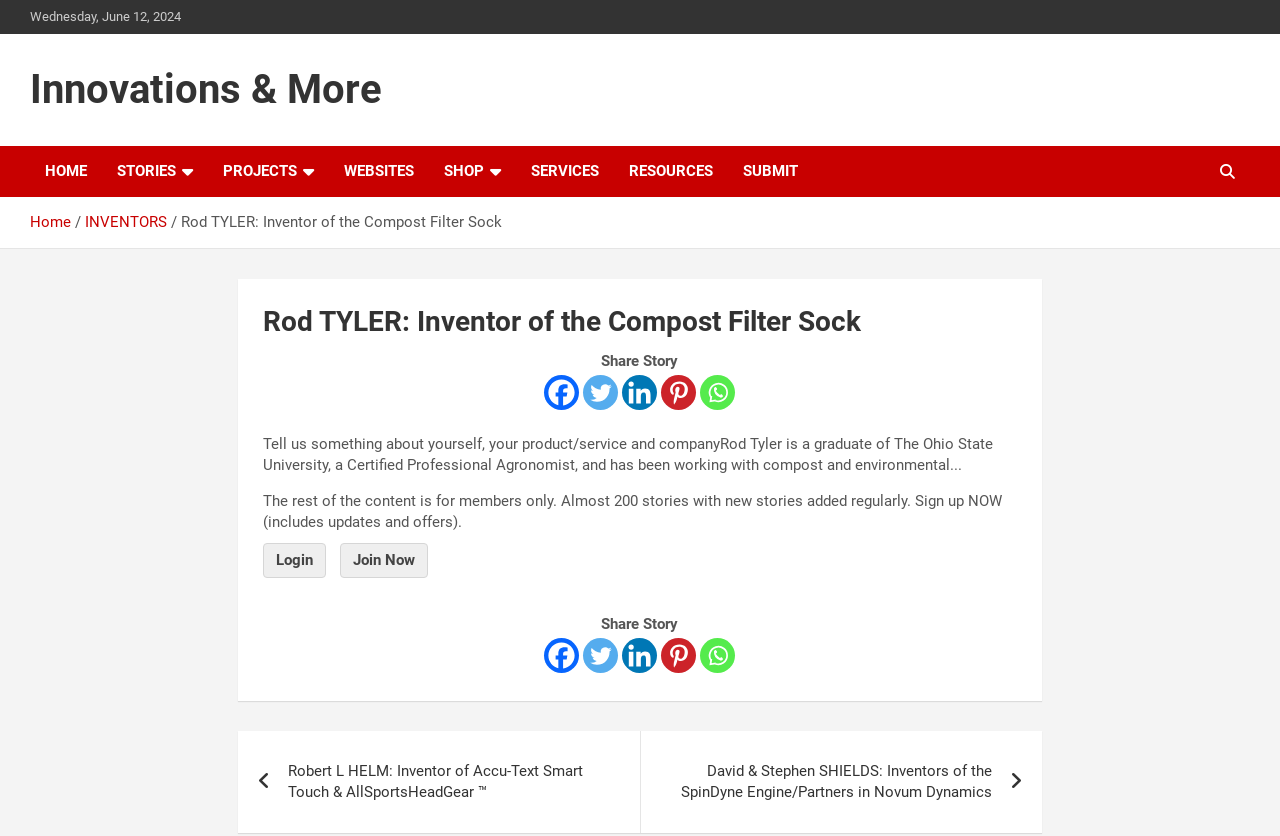Please provide a detailed answer to the question below based on the screenshot: 
What is the purpose of the 'Login' and 'Join Now' buttons?

I inferred the purpose by looking at the text 'The rest of the content is for members only...' and the presence of the 'Login' and 'Join Now' buttons, which suggest that users need to log in or join to access the rest of the content.